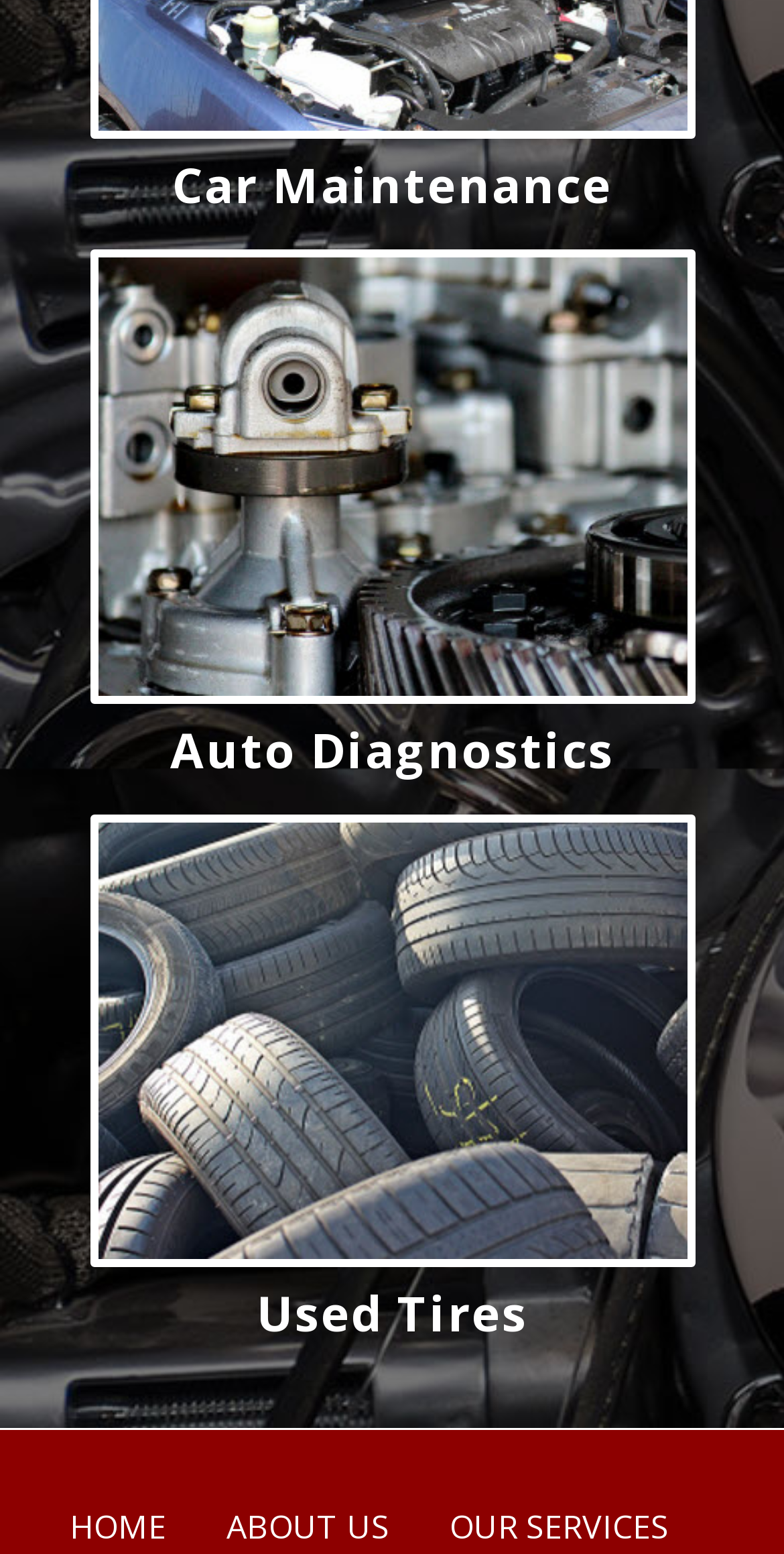What is the topic of the second link from the top?
Refer to the screenshot and respond with a concise word or phrase.

Auto Diagnostics